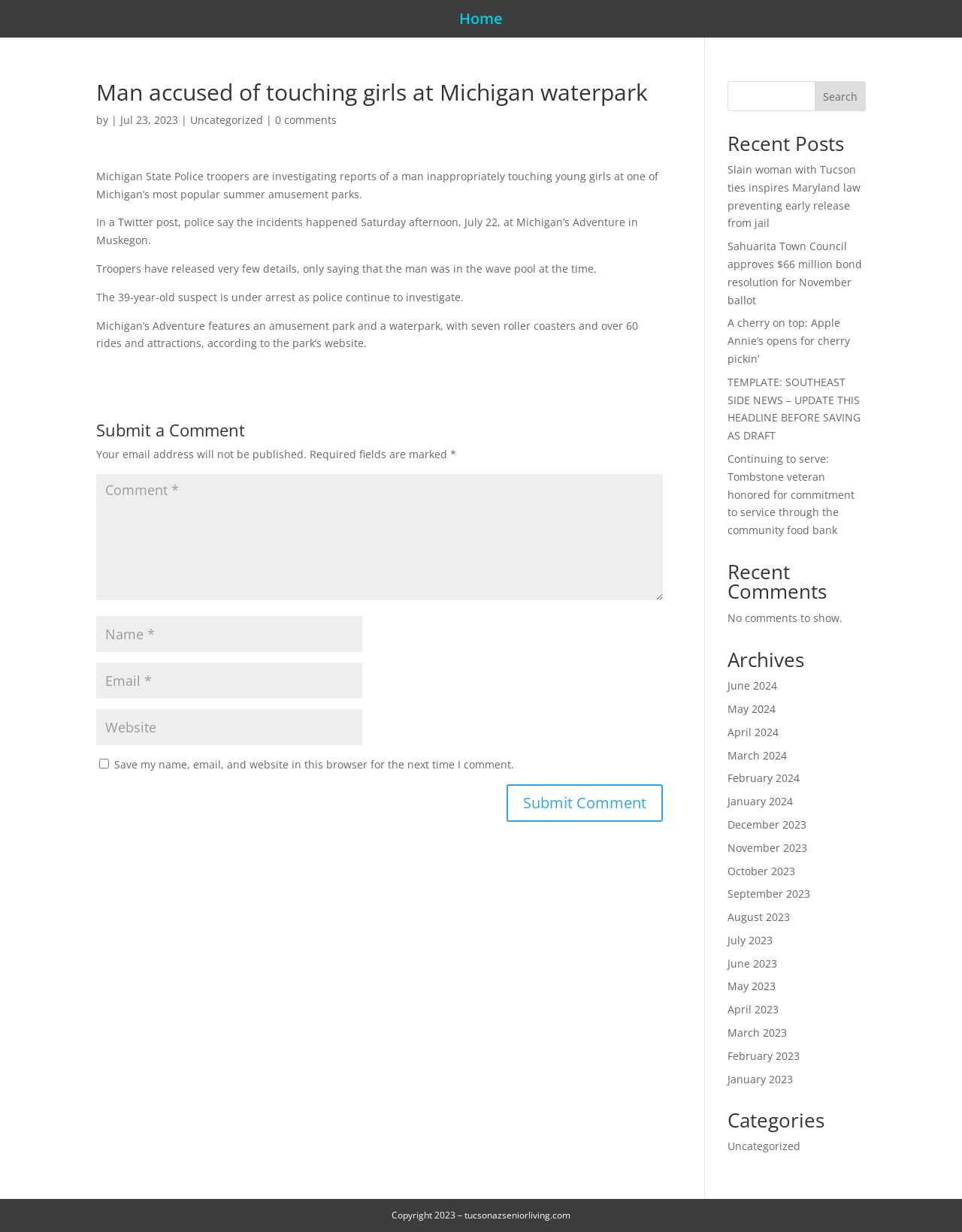What is the name of the amusement park mentioned in the article? Based on the image, give a response in one word or a short phrase.

Michigan’s Adventure